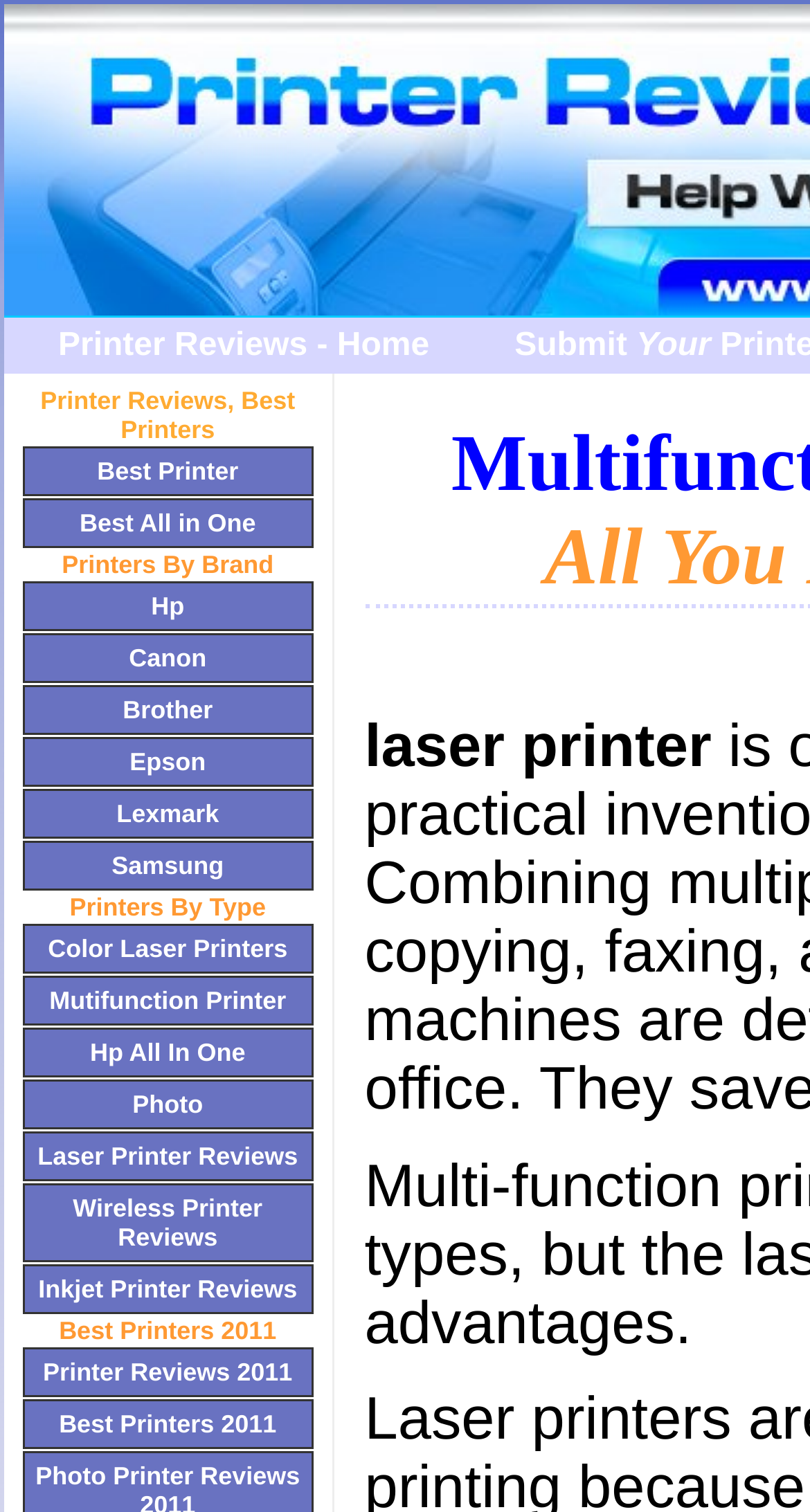What is the first link on the webpage?
Look at the screenshot and respond with one word or a short phrase.

Printer Reviews - Home